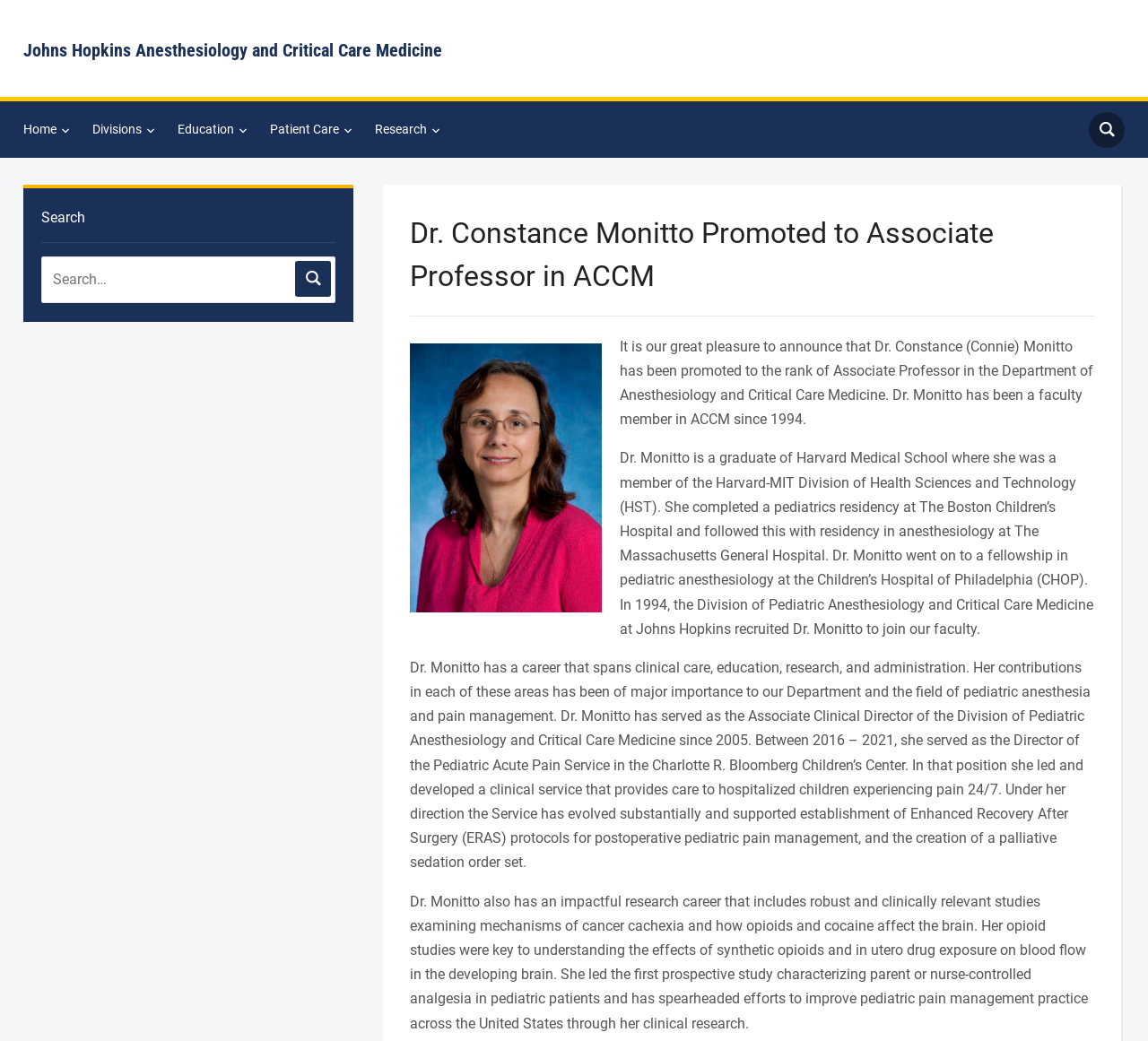What is the focus of Dr. Monitto's research career?
Please provide a single word or phrase as your answer based on the screenshot.

Mechanisms of cancer cachexia